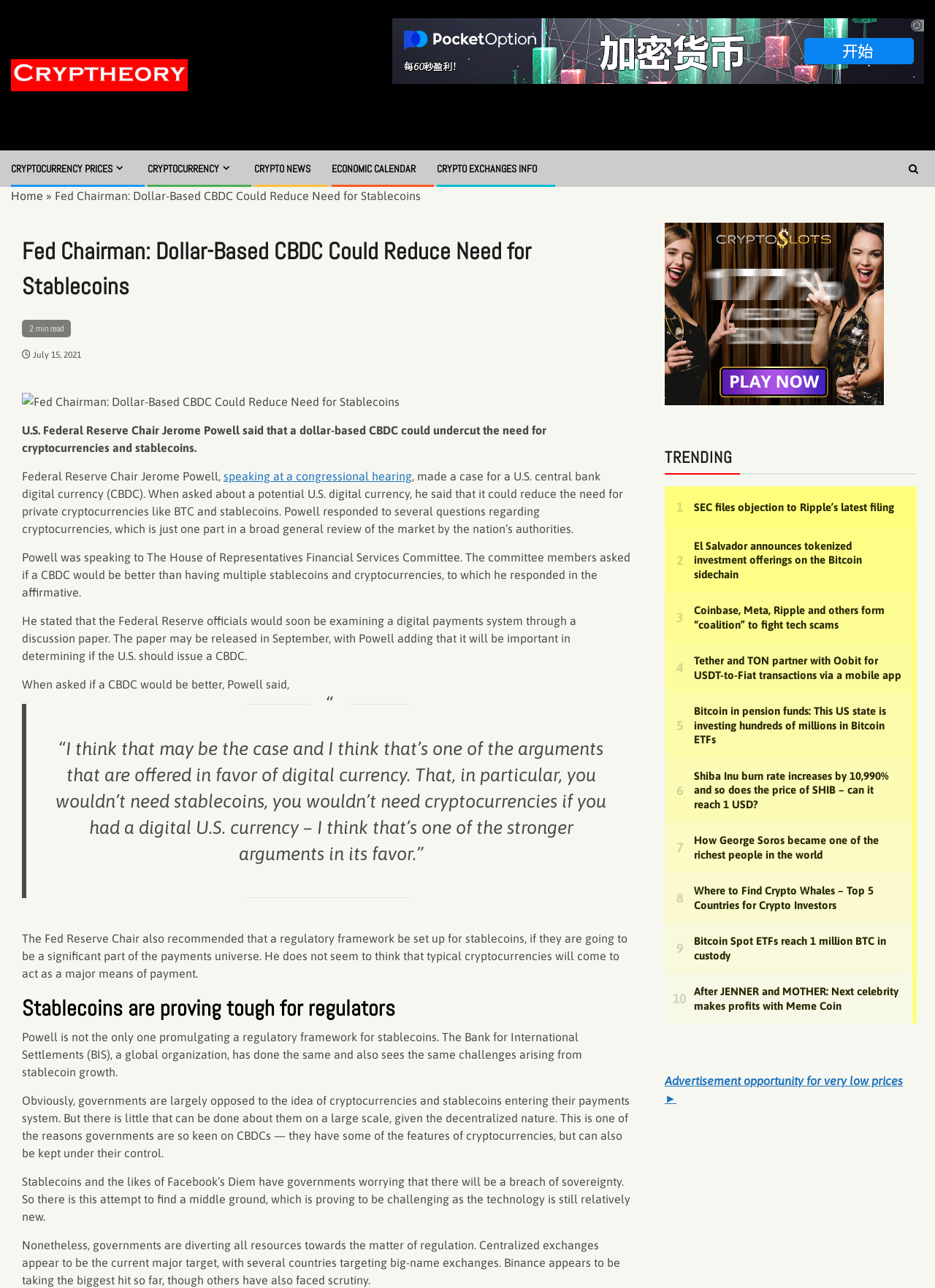Please locate the clickable area by providing the bounding box coordinates to follow this instruction: "Click on the 'Advertisement opportunity for very low prices' link".

[0.711, 0.834, 0.966, 0.858]